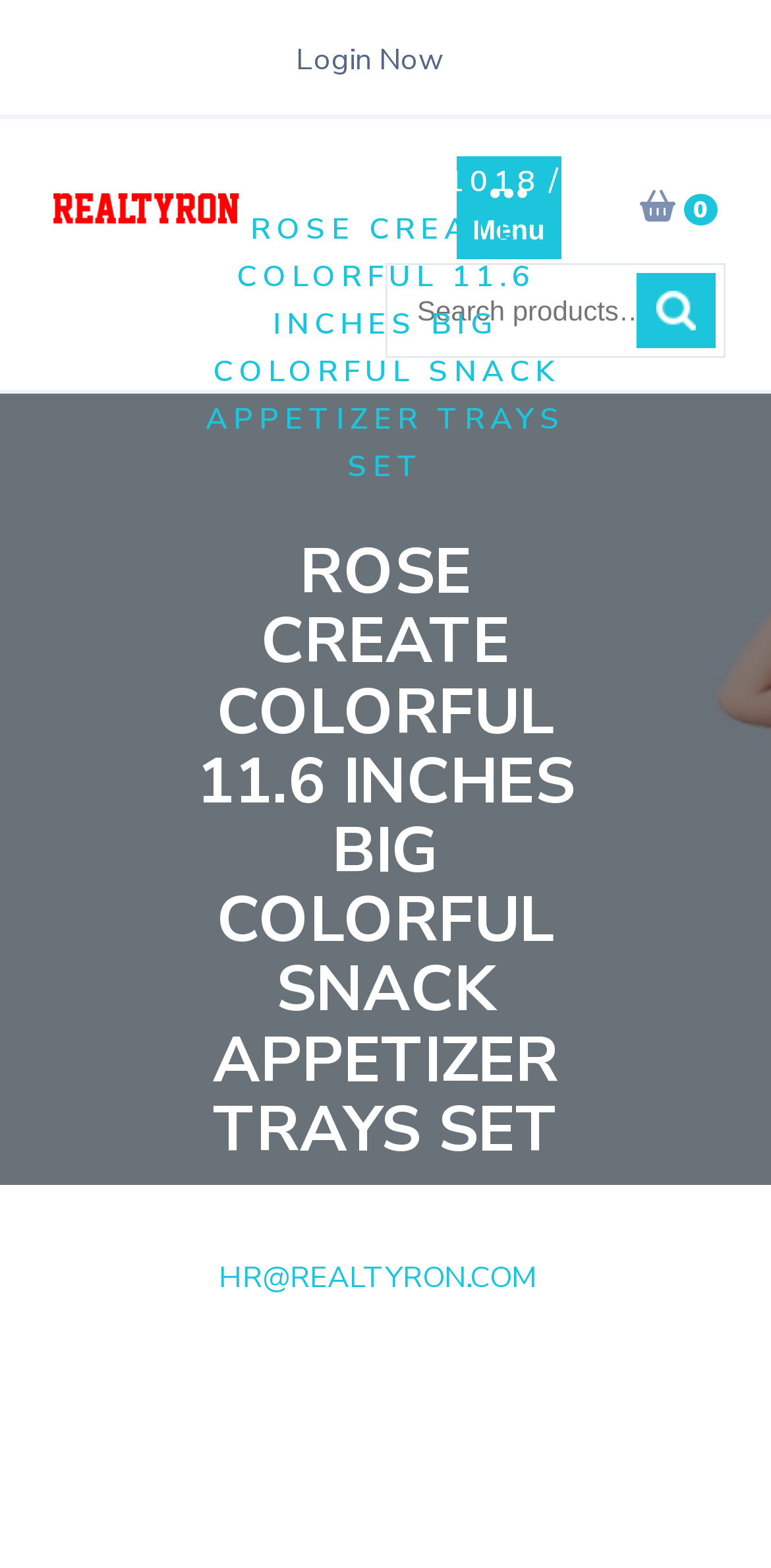Pinpoint the bounding box coordinates of the clickable element needed to complete the instruction: "go to the About page". The coordinates should be provided as four float numbers between 0 and 1: [left, top, right, bottom].

None